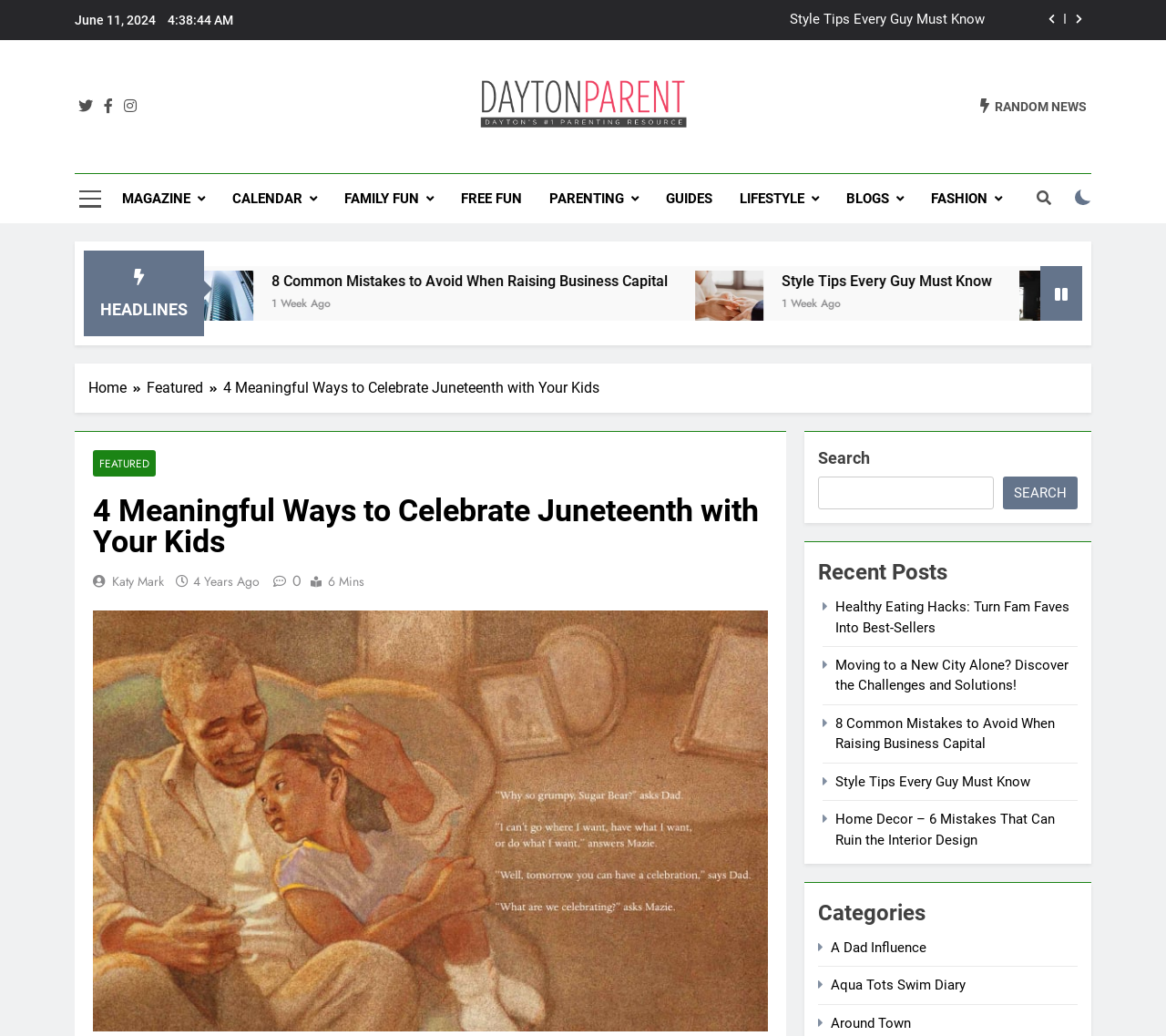Specify the bounding box coordinates of the element's region that should be clicked to achieve the following instruction: "Search for something". The bounding box coordinates consist of four float numbers between 0 and 1, in the format [left, top, right, bottom].

[0.702, 0.46, 0.852, 0.492]